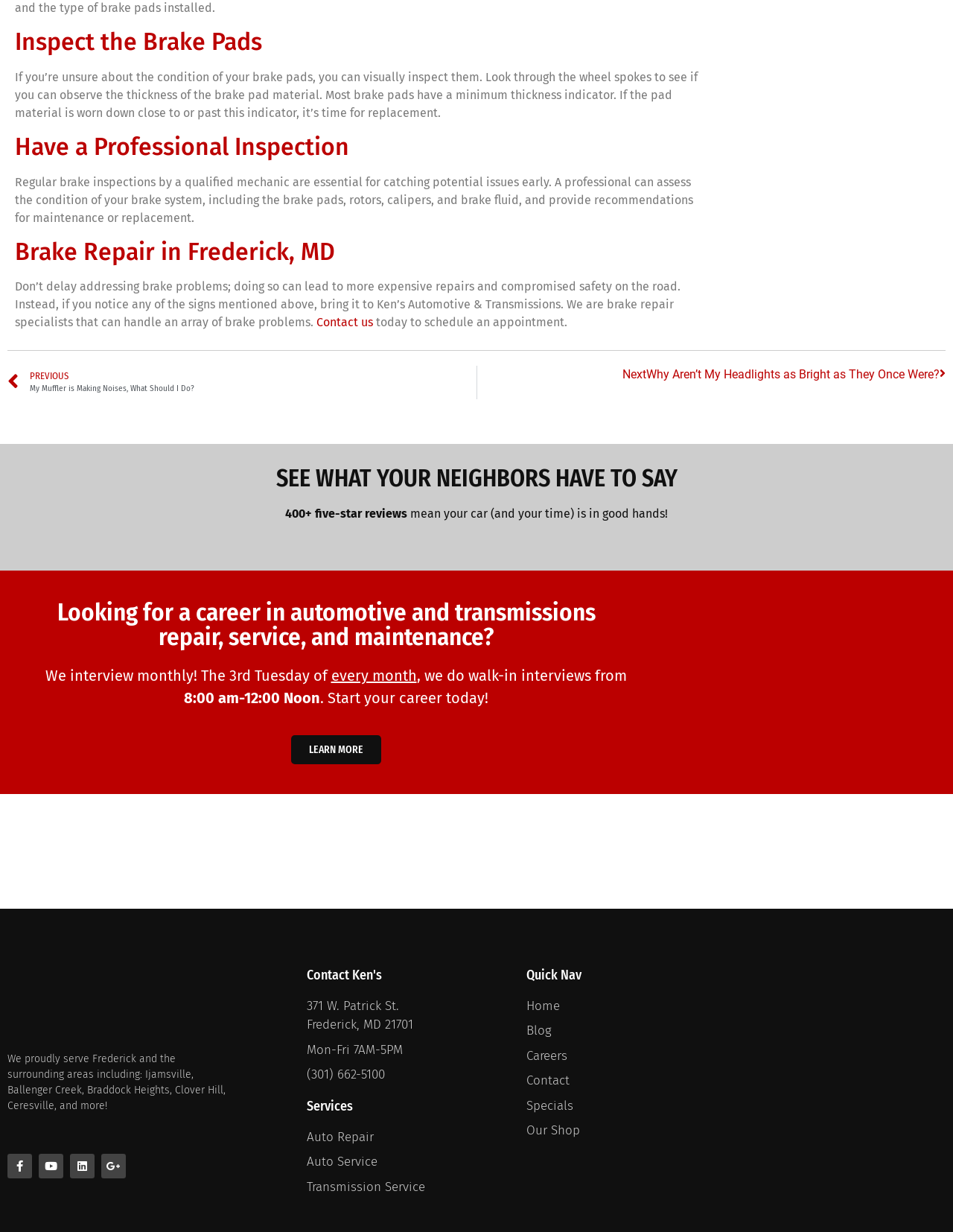Please provide the bounding box coordinates for the element that needs to be clicked to perform the following instruction: "Read more about brake repair services". The coordinates should be given as four float numbers between 0 and 1, i.e., [left, top, right, bottom].

[0.016, 0.193, 0.738, 0.216]